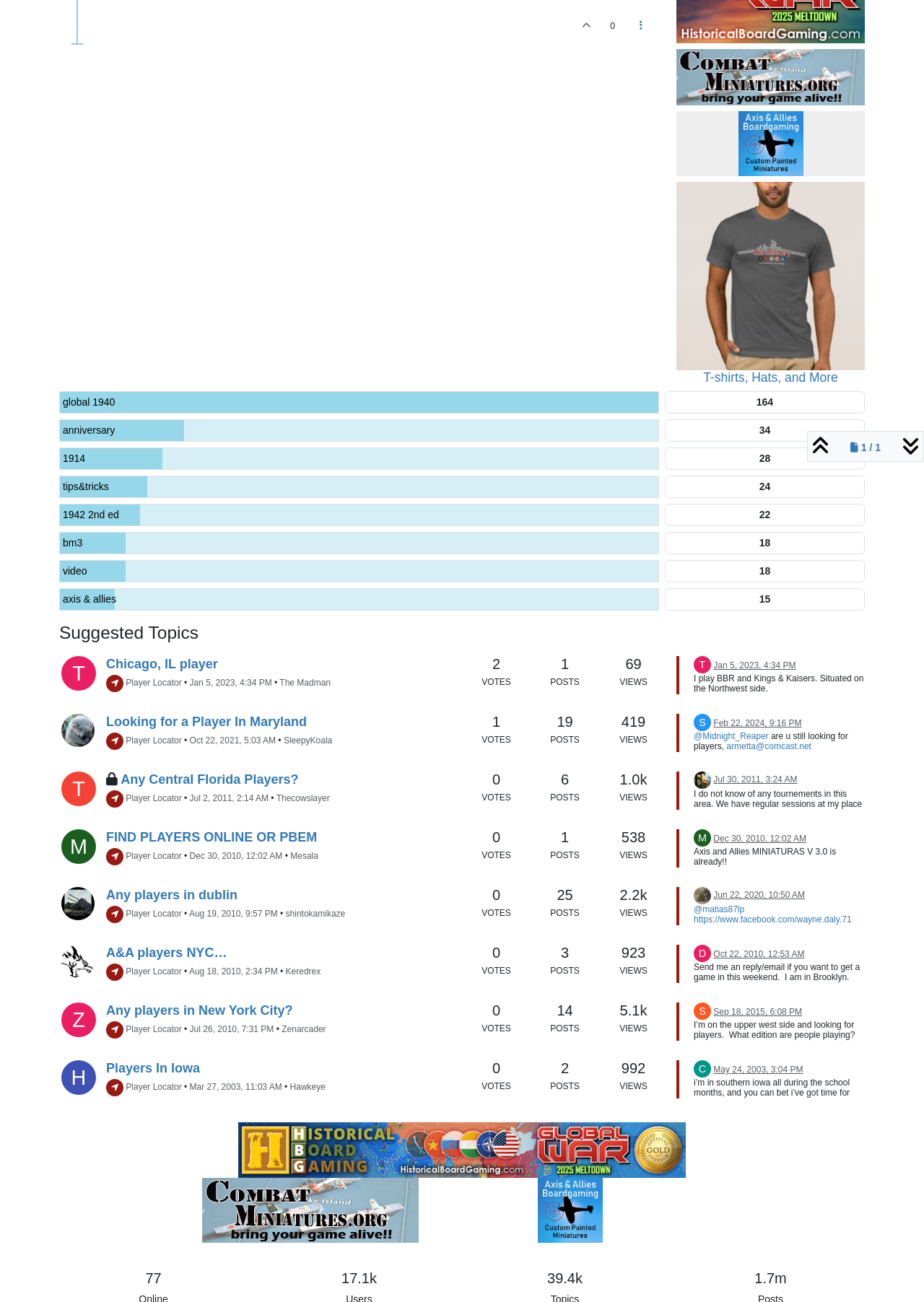Find the bounding box coordinates for the UI element that matches this description: "The Madman".

[0.303, 0.521, 0.358, 0.528]